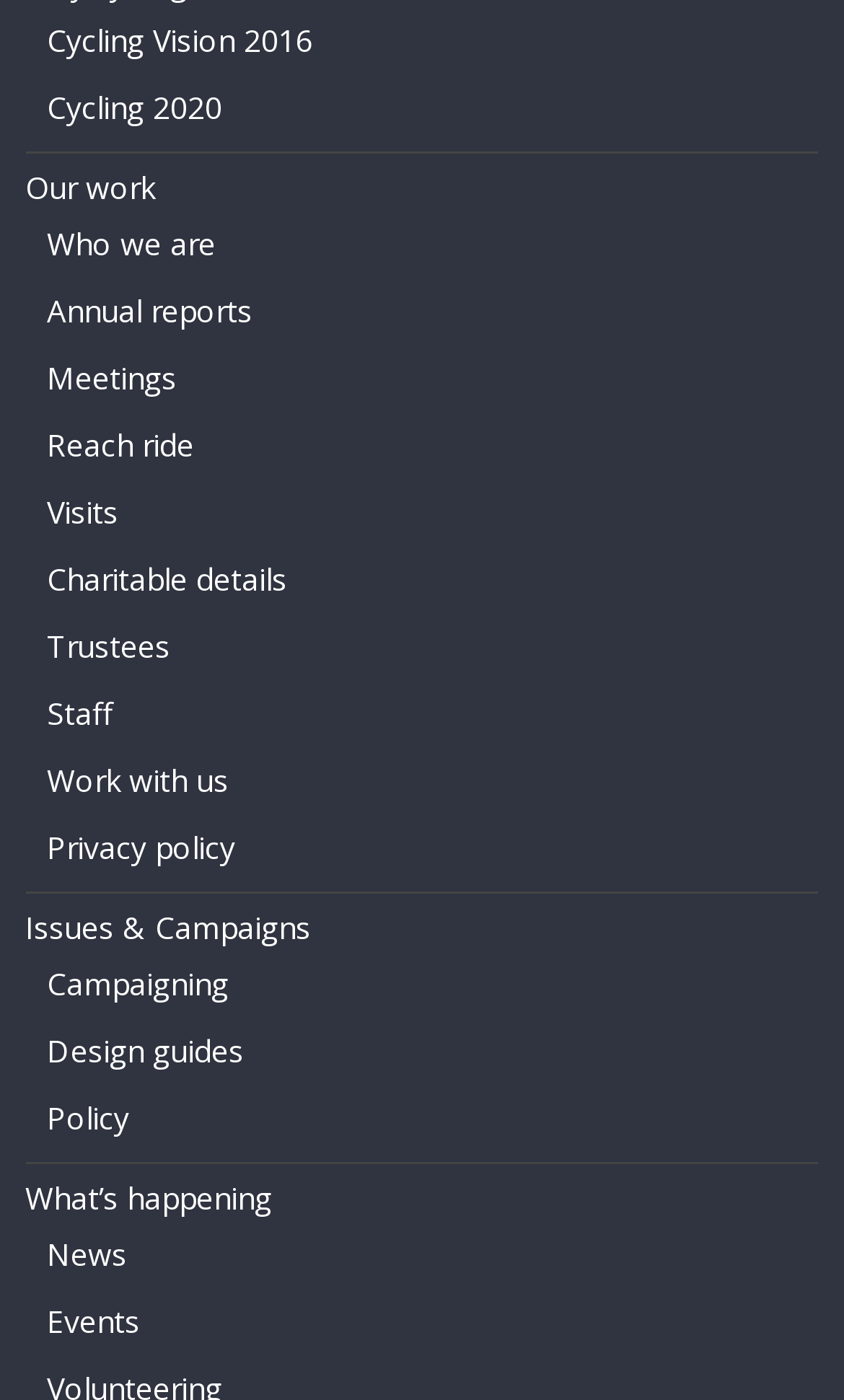Pinpoint the bounding box coordinates of the area that should be clicked to complete the following instruction: "View Cycling Vision 2016". The coordinates must be given as four float numbers between 0 and 1, i.e., [left, top, right, bottom].

[0.056, 0.014, 0.371, 0.044]